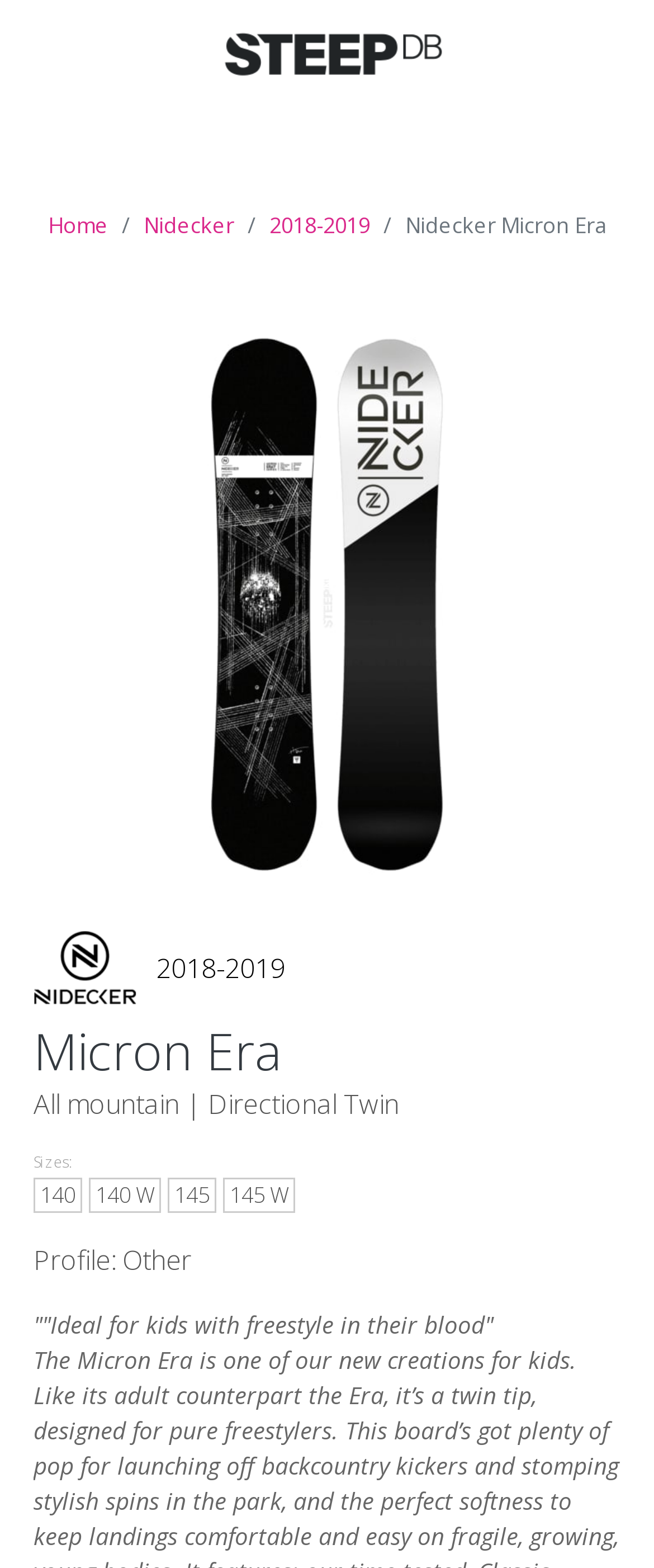Ascertain the bounding box coordinates for the UI element detailed here: "parent_node: 2018-2019". The coordinates should be provided as [left, top, right, bottom] with each value being a float between 0 and 1.

[0.051, 0.594, 0.213, 0.641]